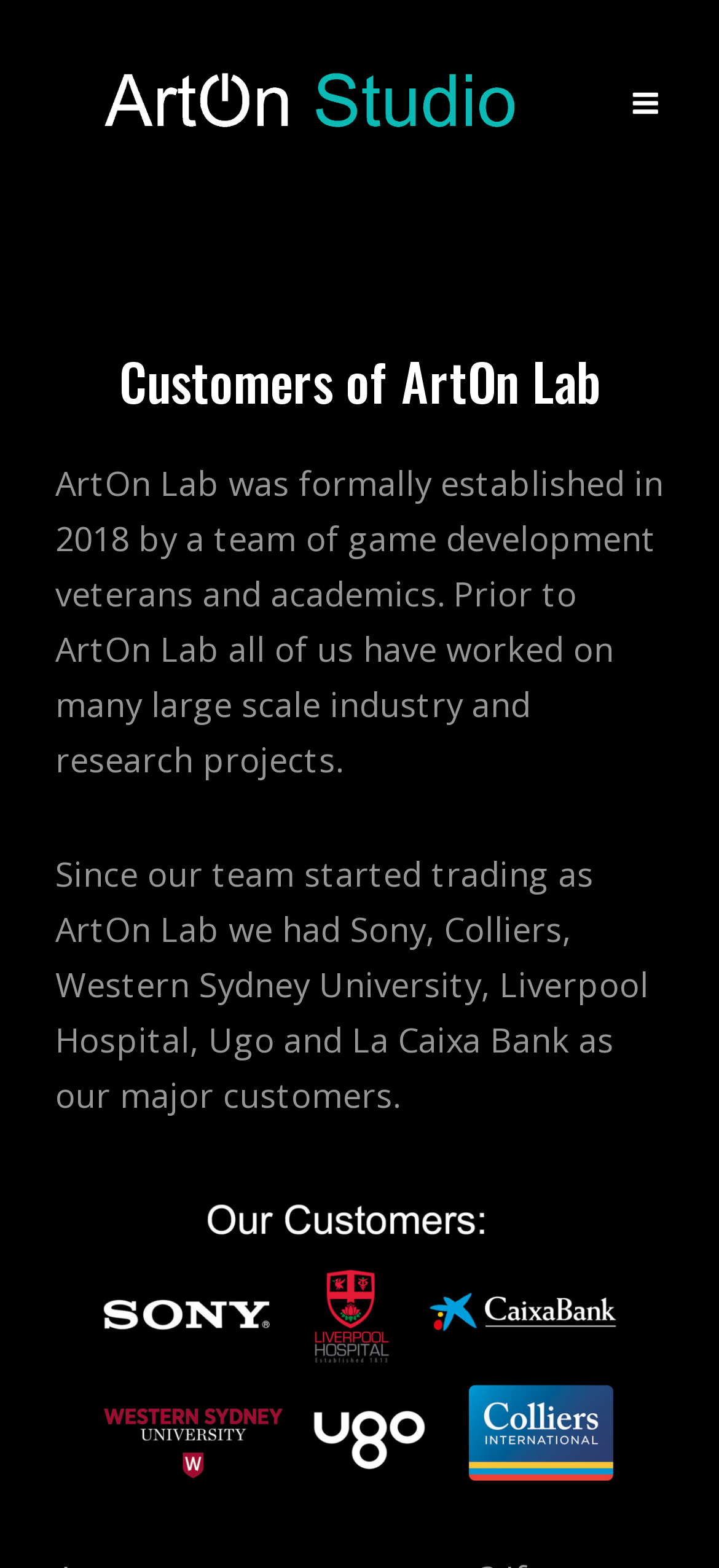What is the name of the studio?
Please look at the screenshot and answer using one word or phrase.

ArtOn Studio